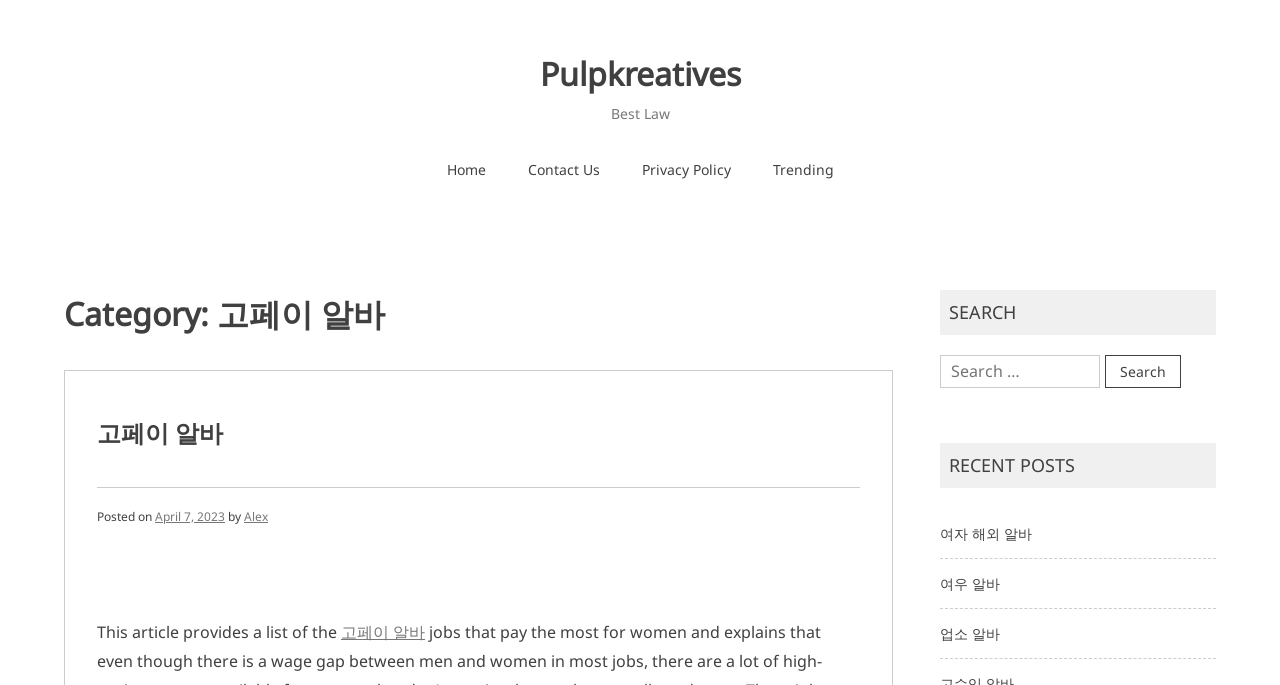Please identify the bounding box coordinates of the element that needs to be clicked to perform the following instruction: "go to Pulpkreatives homepage".

[0.421, 0.076, 0.579, 0.139]